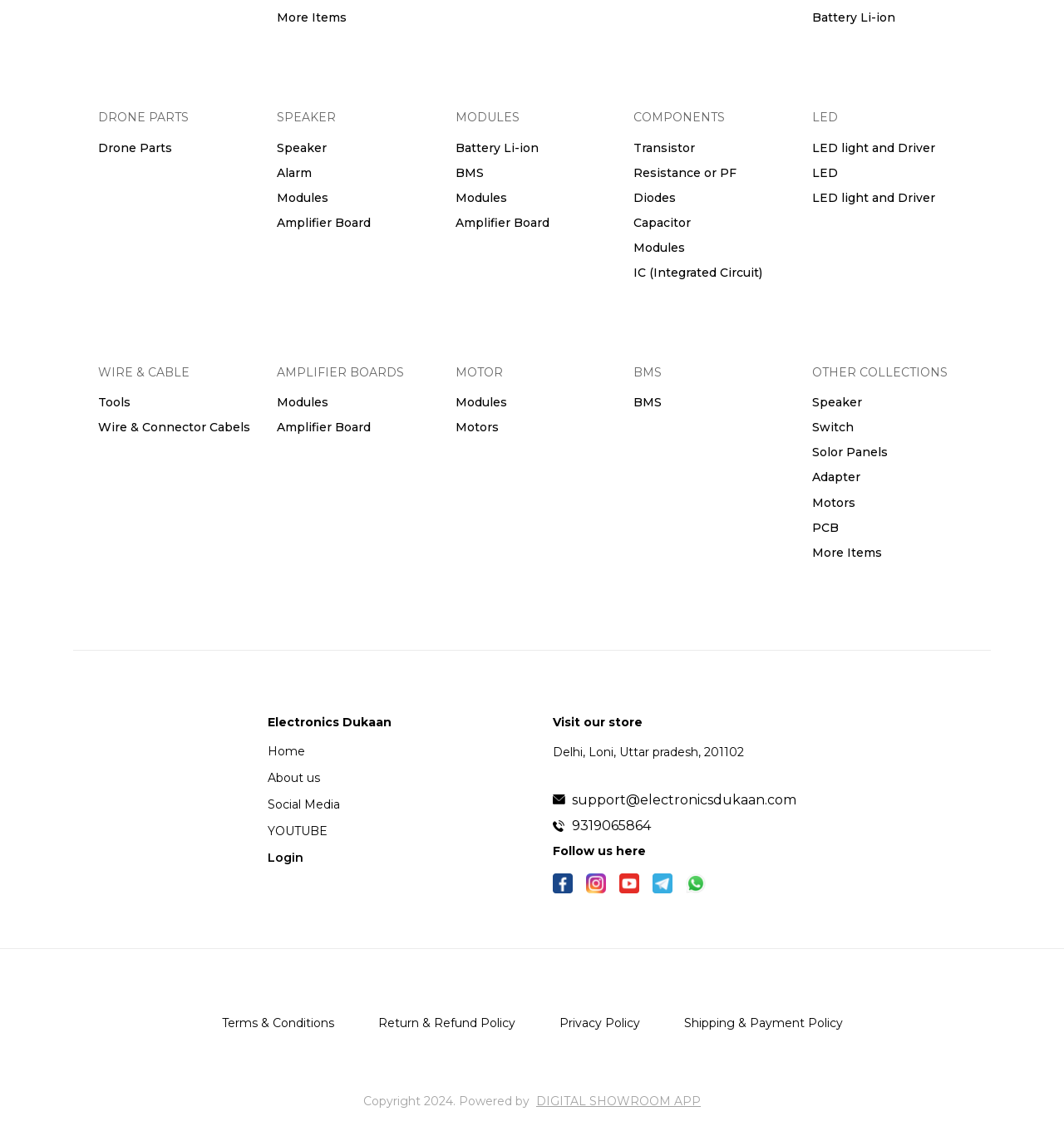Provide a short answer to the following question with just one word or phrase: What is the contact email address of Electronics Dukaan?

support@electronicsdukaan.com